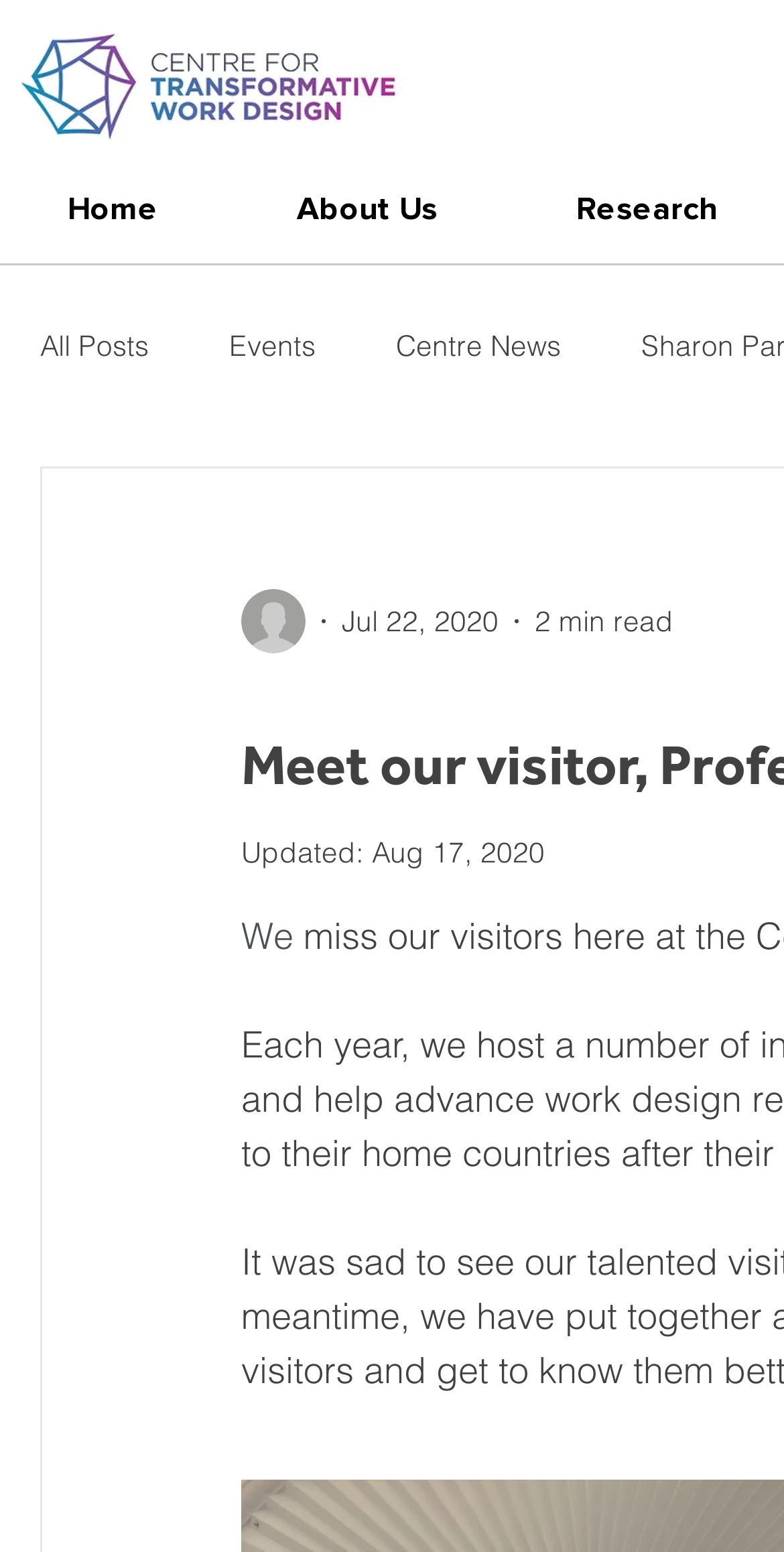What is the name of the professor?
Please provide a detailed answer to the question.

The name of the professor is mentioned in the title of the webpage, 'Meet our visitor, Professor Fred Zijlstra'.